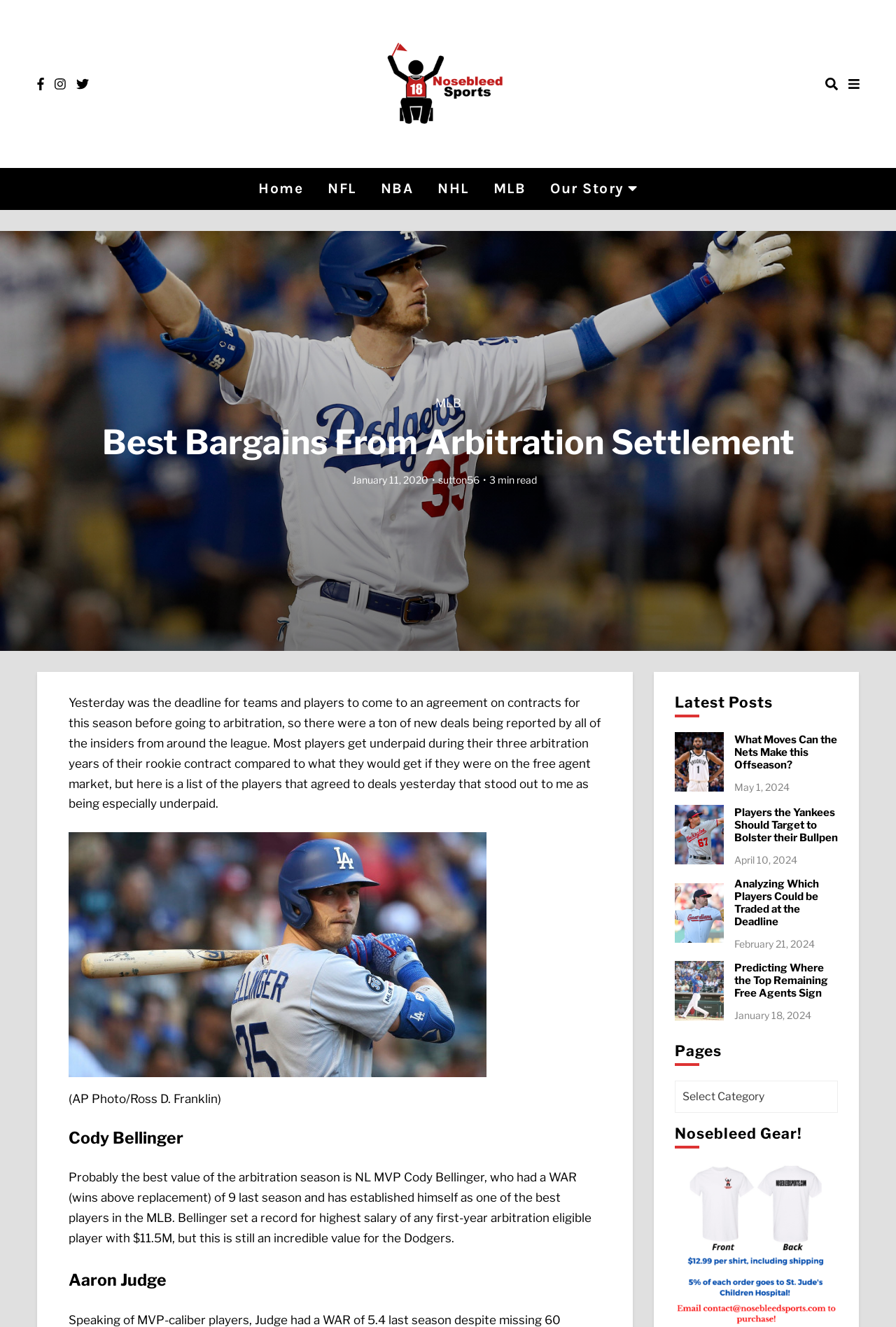Provide an in-depth description of the elements and layout of the webpage.

This webpage appears to be a sports news and blog website, with a focus on baseball and other sports. At the top of the page, there is a navigation menu with links to "Home", "NFL", "NBA", "NHL", "MLB", and "Our Story". Below the navigation menu, there is a large heading that reads "Best Bargains From Arbitration Settlement".

The main content of the page is an article about baseball players who have agreed to contracts through arbitration. The article is divided into sections, each focusing on a specific player, including Cody Bellinger and Aaron Judge. Each section includes a heading with the player's name, followed by a paragraph of text discussing their contract and value to their team. There is also an image with a caption below one of the sections.

To the right of the main content, there is a sidebar with a heading that reads "Latest Posts". Below this heading, there are several links to other articles on the website, each with a heading and a date. The articles appear to be about various sports-related topics, including the Yankees, Nets, and baseball free agents.

At the bottom of the page, there is a section with a heading that reads "Pages", which appears to be a navigation menu with links to other pages on the website. There is also a combobox with a label that reads "Pages", which allows users to select from a list of pages. Finally, there is a heading that reads "Nosebleed Gear!", which may be a link to a page about sports merchandise or apparel.